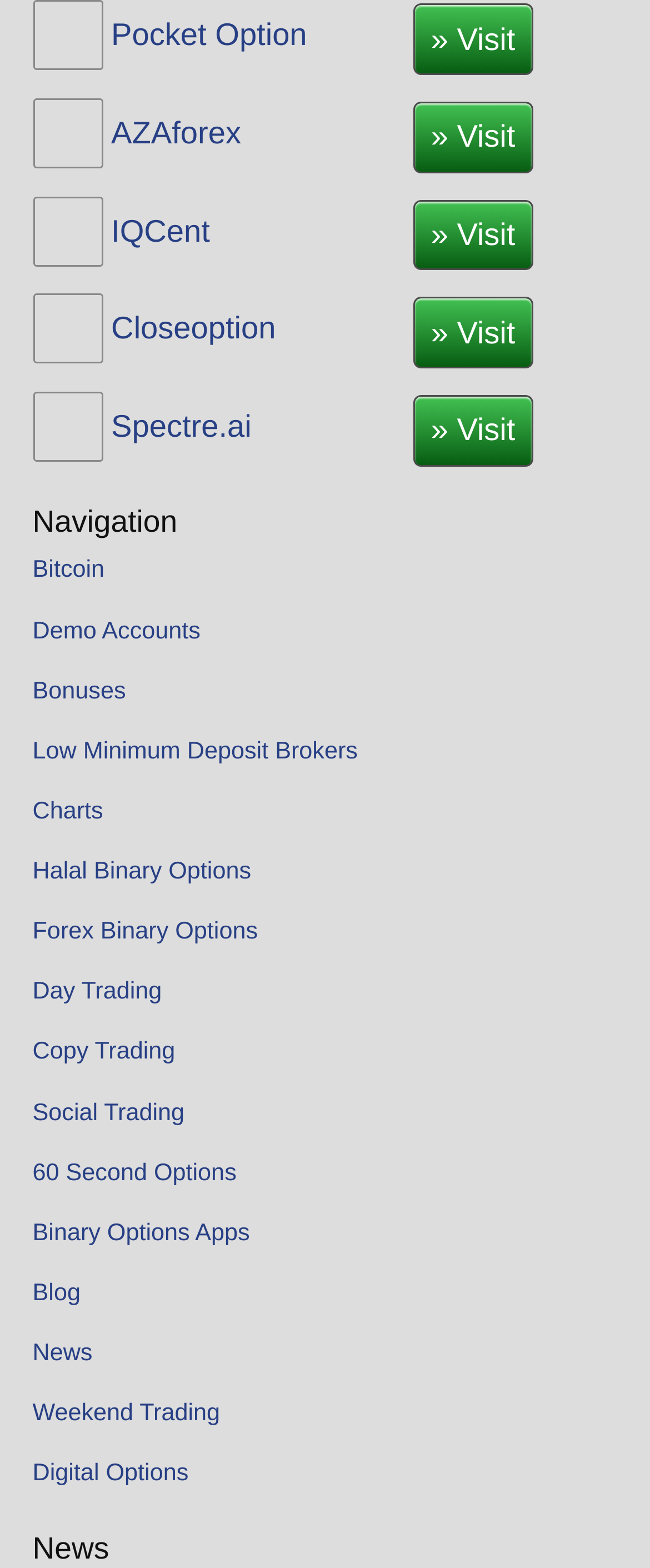Please find the bounding box for the UI component described as follows: "parent_node: Pocket Option alt="Pocket Option"".

[0.05, 0.0, 0.158, 0.045]